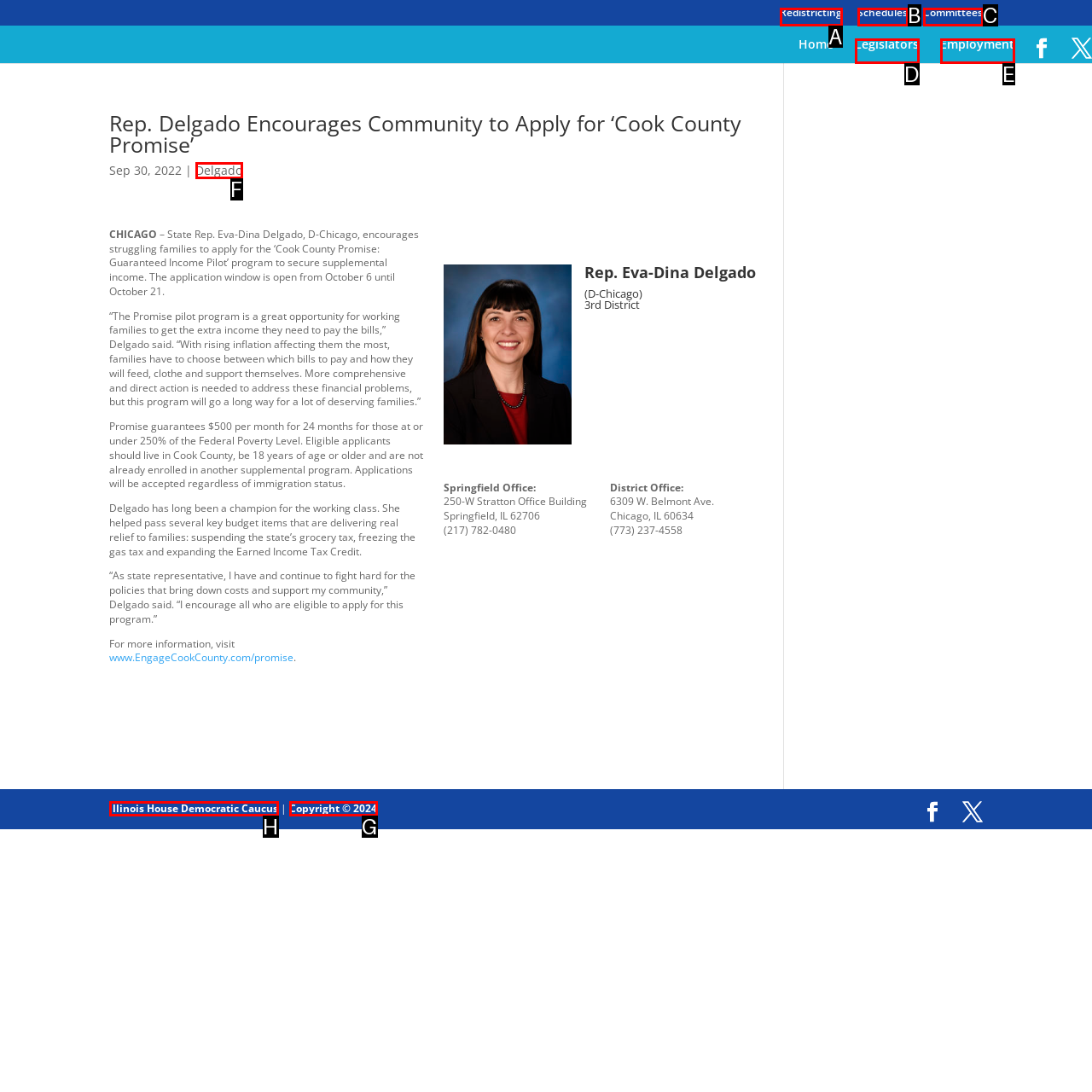Tell me which one HTML element I should click to complete this task: Learn more about the Illinois House Democratic Caucus Answer with the option's letter from the given choices directly.

H